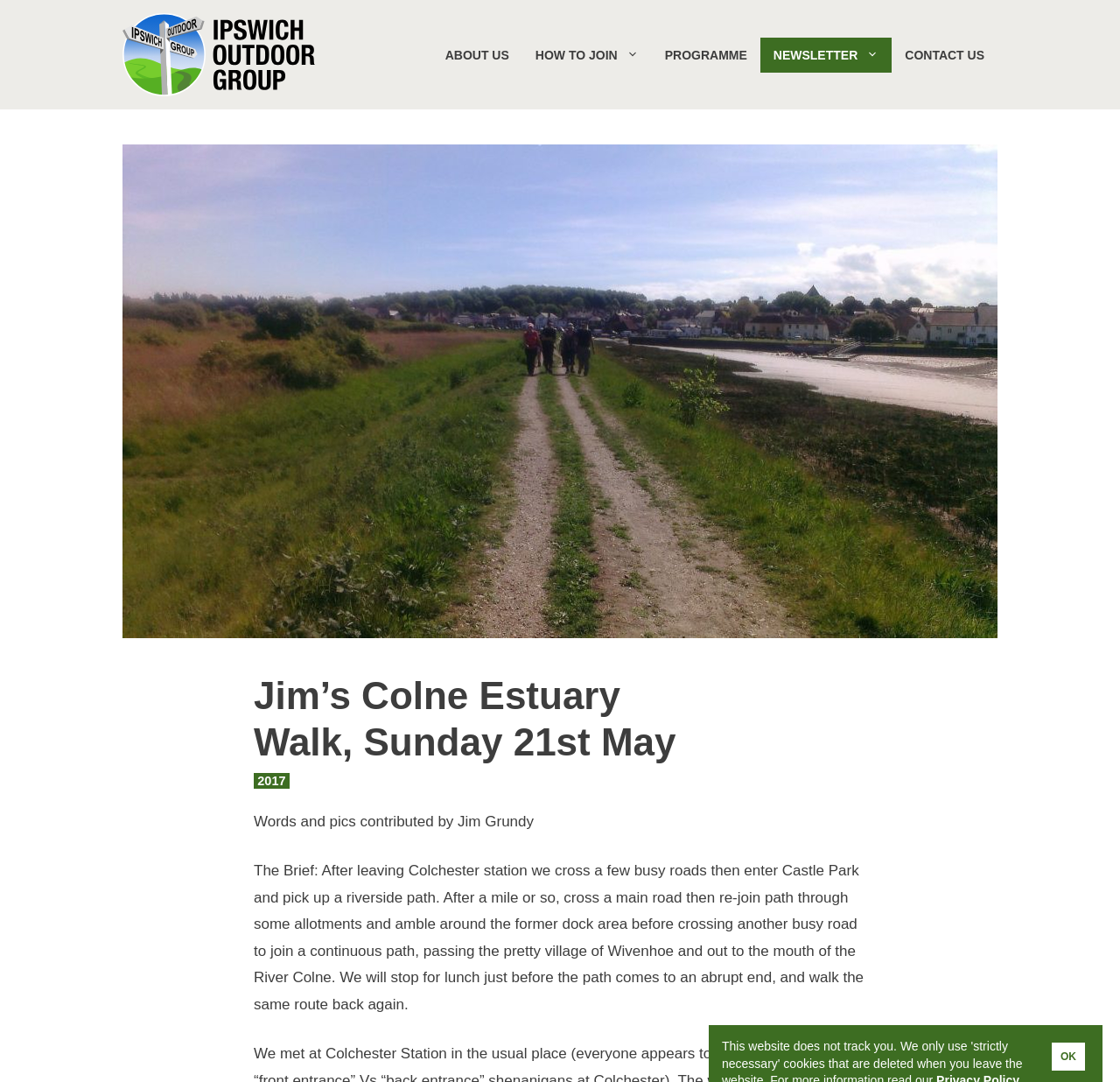Extract the text of the main heading from the webpage.

Jim’s Colne Estuary Walk, Sunday 21st May